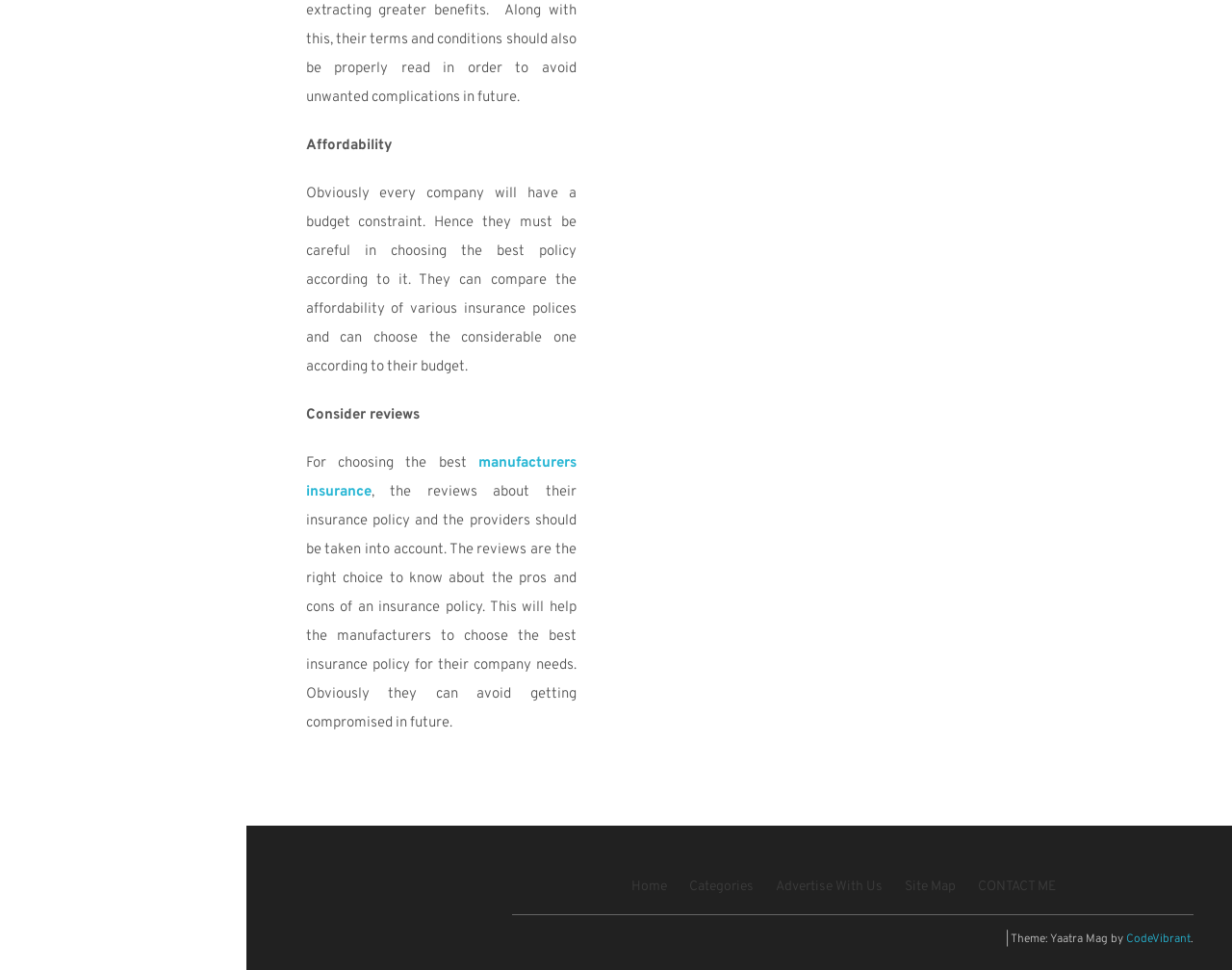Predict the bounding box coordinates of the area that should be clicked to accomplish the following instruction: "View the writer's picture". The bounding box coordinates should consist of four float numbers between 0 and 1, i.e., [left, top, right, bottom].

None